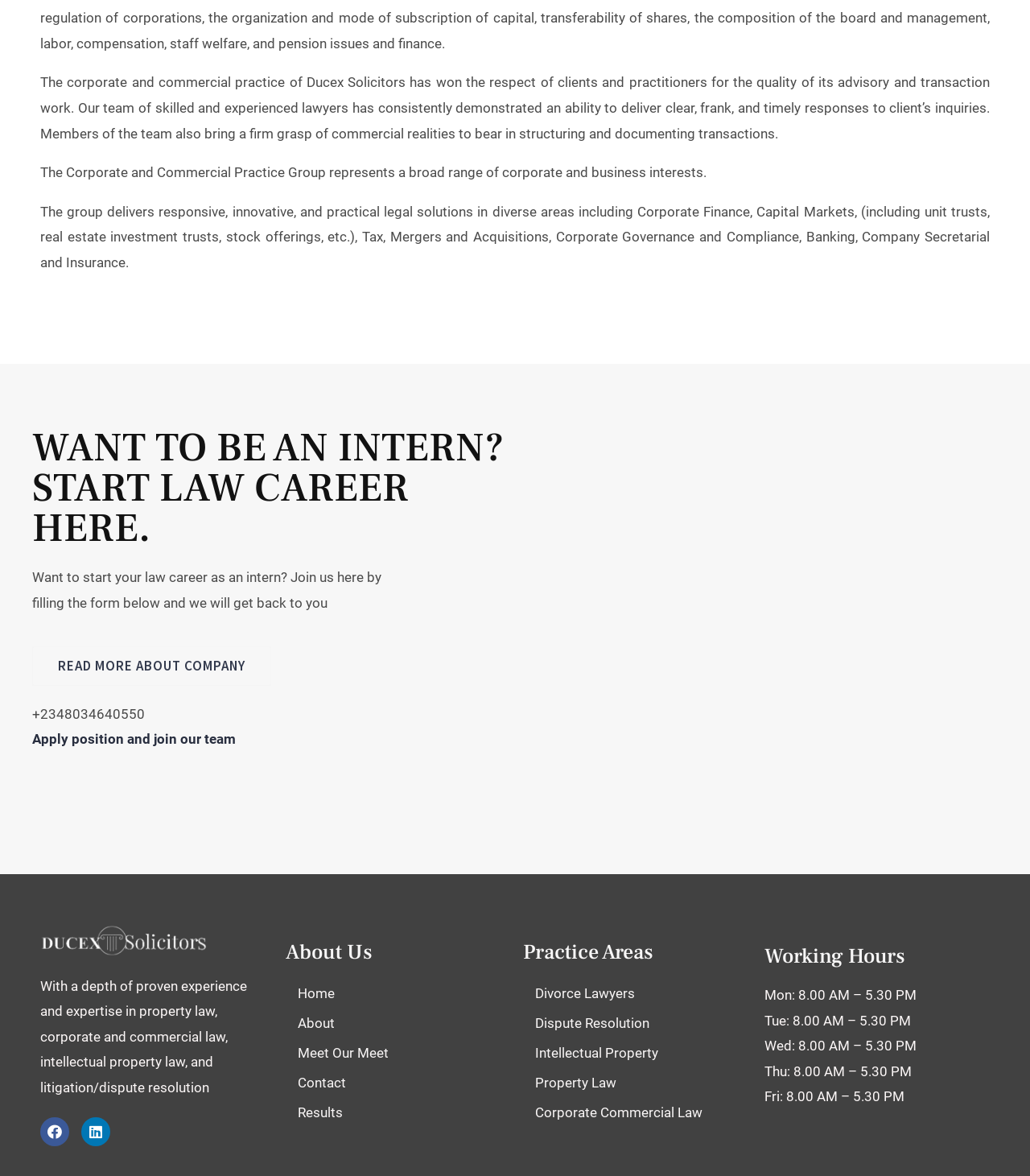Identify the bounding box coordinates for the UI element described as follows: Read more about company. Use the format (top-left x, top-left y, bottom-right x, bottom-right y) and ensure all values are floating point numbers between 0 and 1.

[0.031, 0.549, 0.263, 0.583]